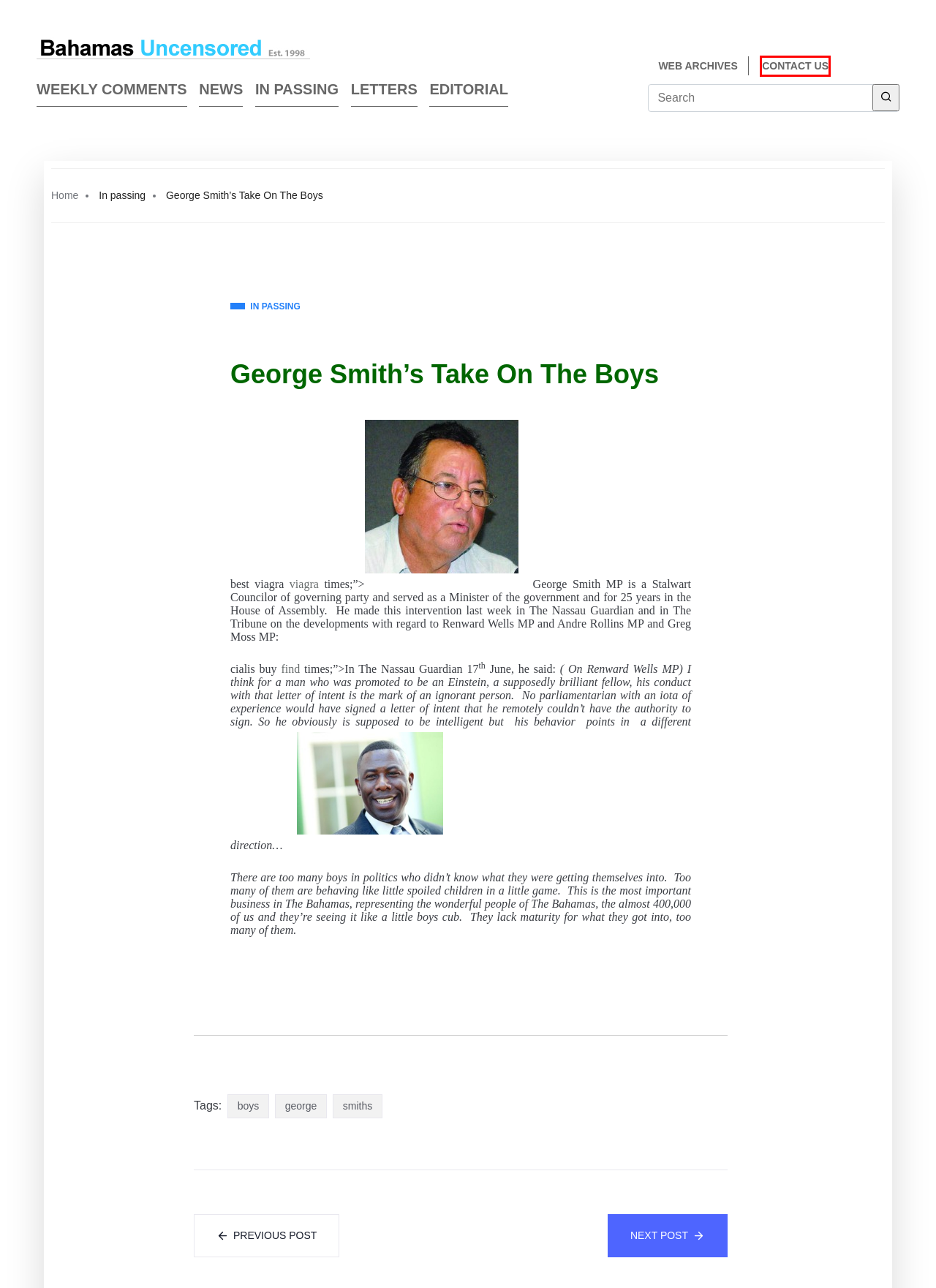Given a screenshot of a webpage with a red bounding box around a UI element, please identify the most appropriate webpage description that matches the new webpage after you click on the element. Here are the candidates:
A. smiths – Bahamas Uncensored
B. Editorial – Bahamas Uncensored
C. boys – Bahamas Uncensored
D. Contact us – Bahamas Uncensored
E. george – Bahamas Uncensored
F. Comment of the week – Bahamas Uncensored
G. THE SPEAKER PRESENTS HIS OWN ISSUES TO THE PLP – Bahamas Uncensored
H. Bahamas Uncensored – Bahamasuncensored.com – Est. 1998

D